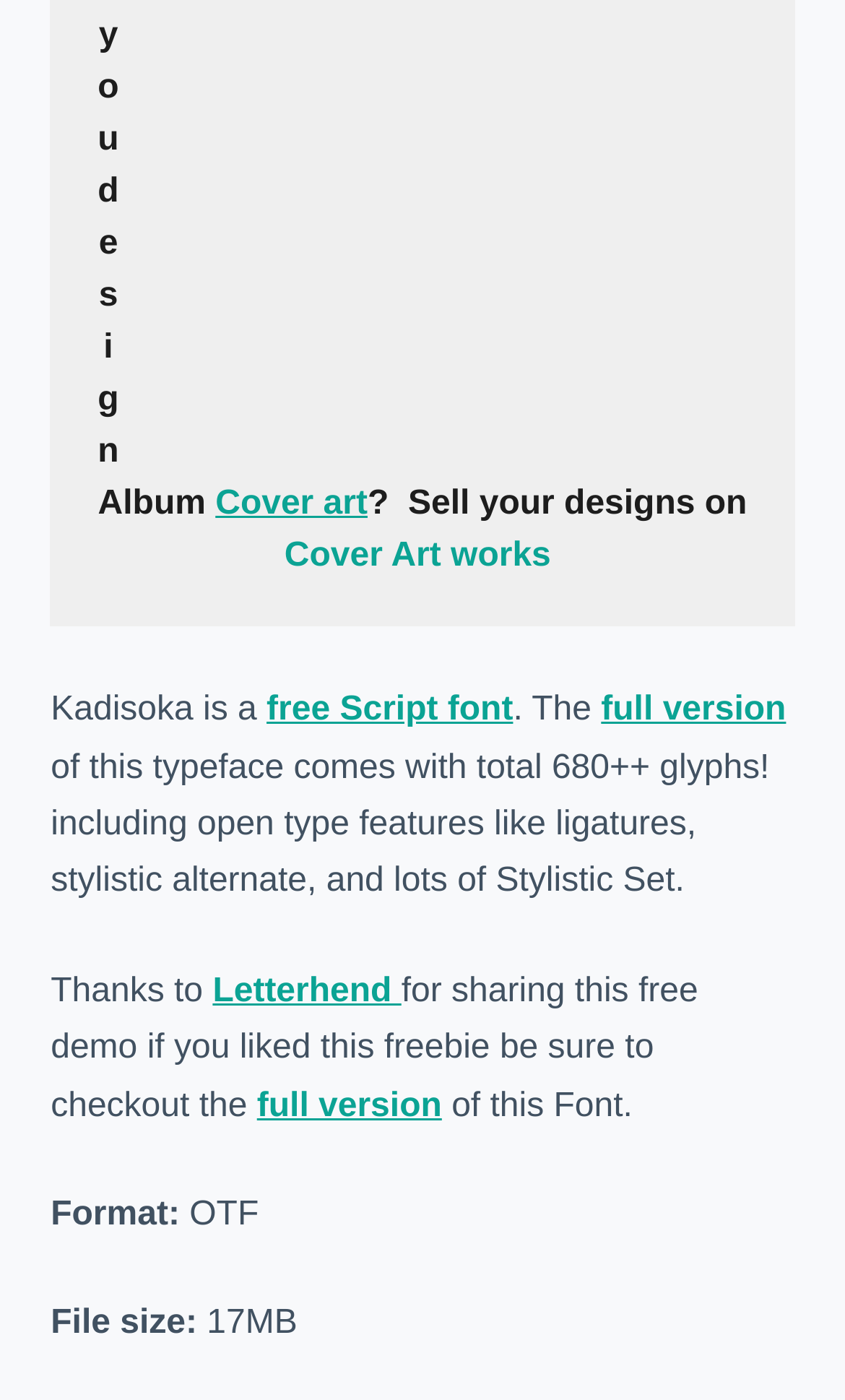What is the name of the font?
Refer to the image and provide a detailed answer to the question.

The name of the font is mentioned in the text 'Kadisoka is a free Script font' which is a static text element on the webpage.